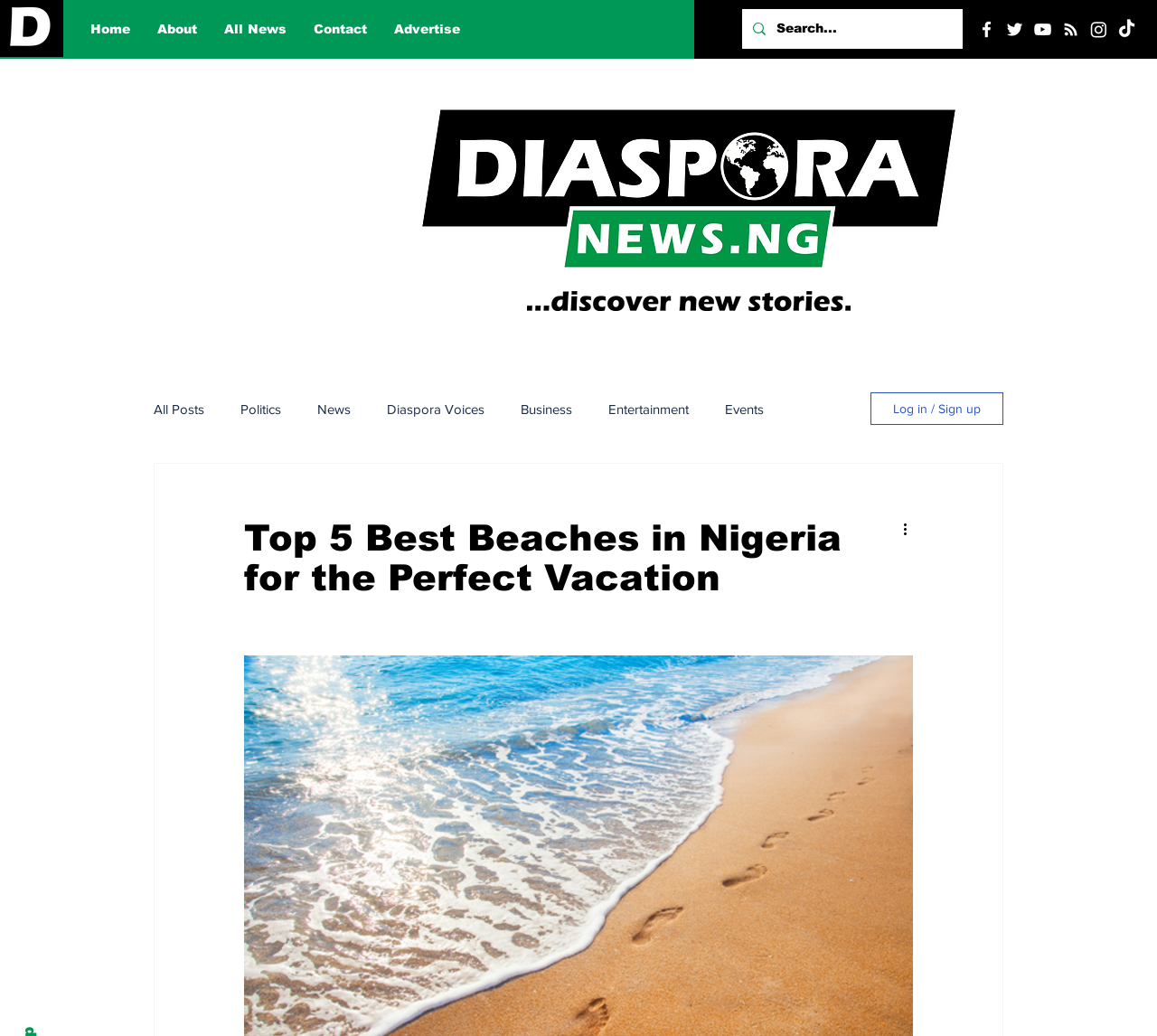Extract the bounding box of the UI element described as: "Advertise".

[0.329, 0.014, 0.409, 0.042]